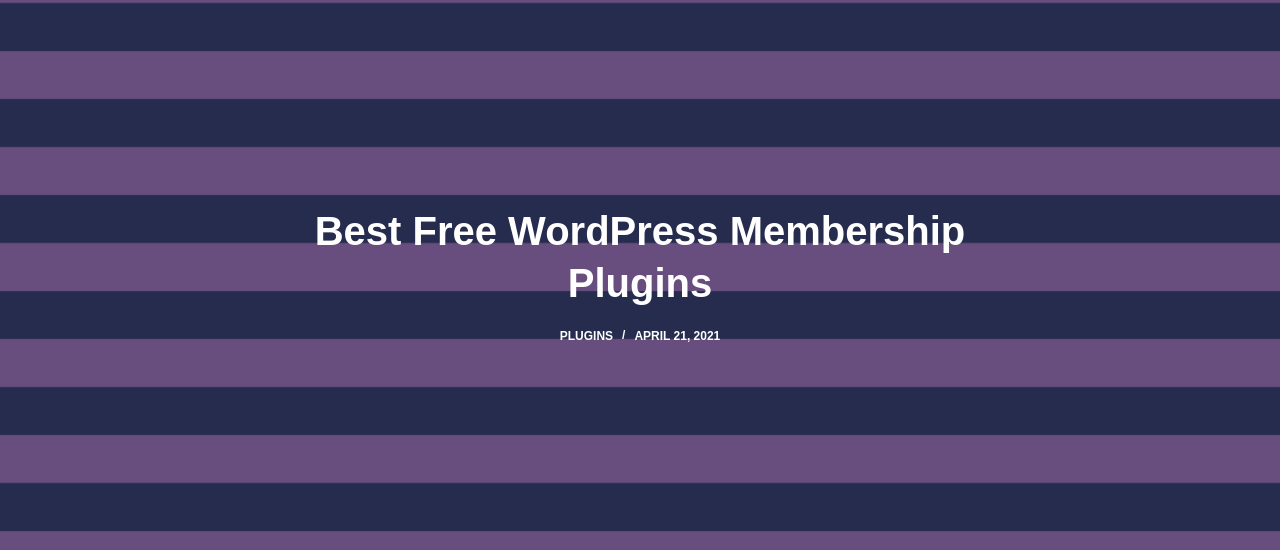Answer the question with a brief word or phrase:
What is the category of the guide?

PLUGINS